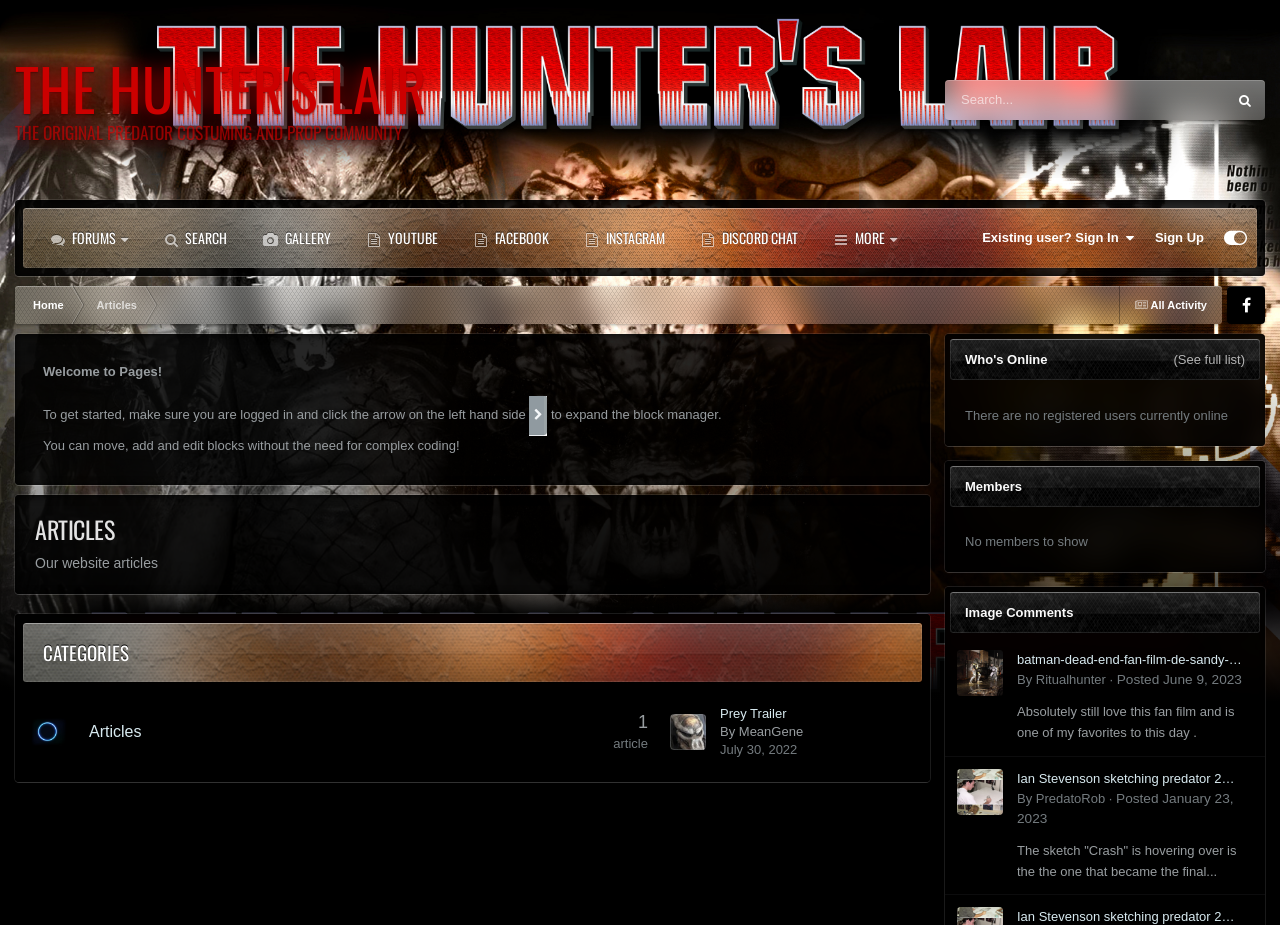Kindly provide the bounding box coordinates of the section you need to click on to fulfill the given instruction: "Search for articles".

[0.738, 0.086, 0.9, 0.13]